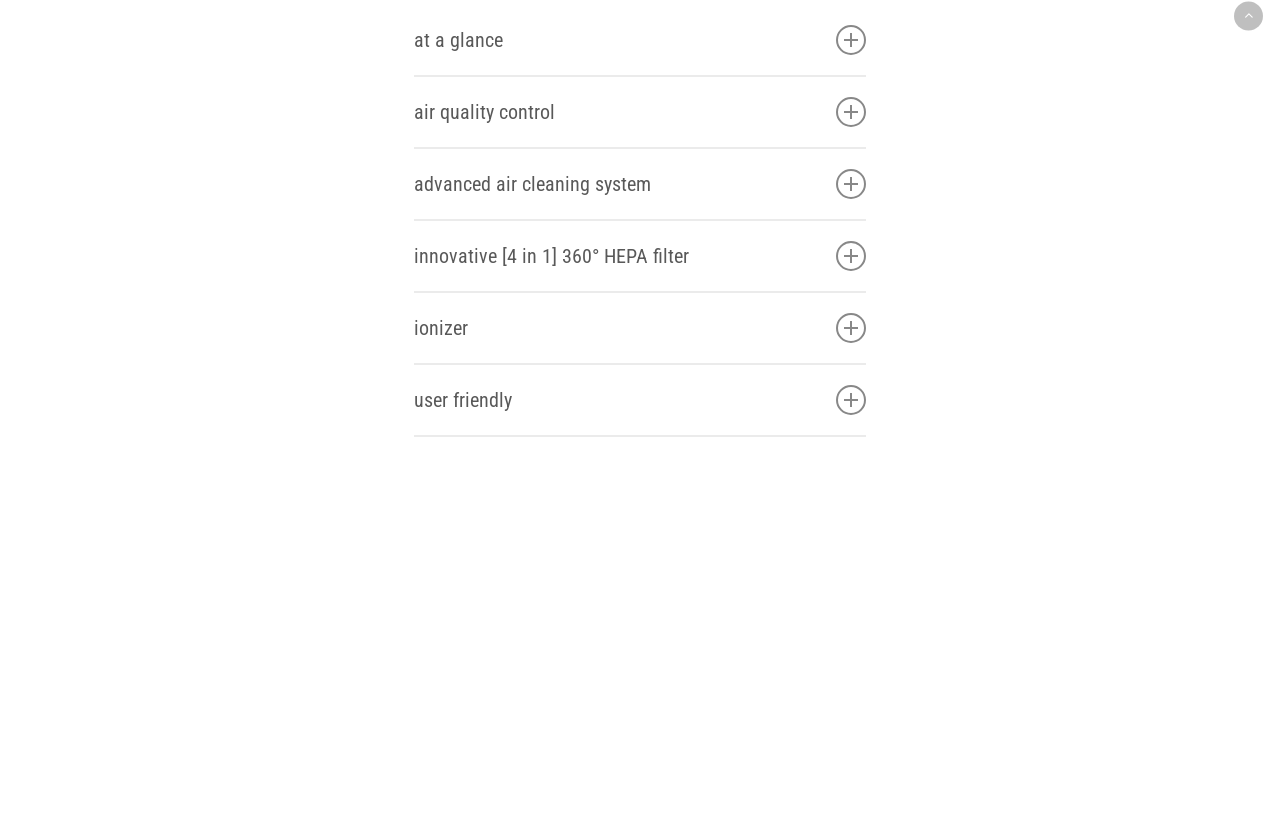What is the air purifier's CADR?
Please provide a comprehensive answer based on the information in the image.

I found the answer by looking at the list of features under the 'at a glance' section, where it mentions 'CADR 500 m³/h | 225CFM'.